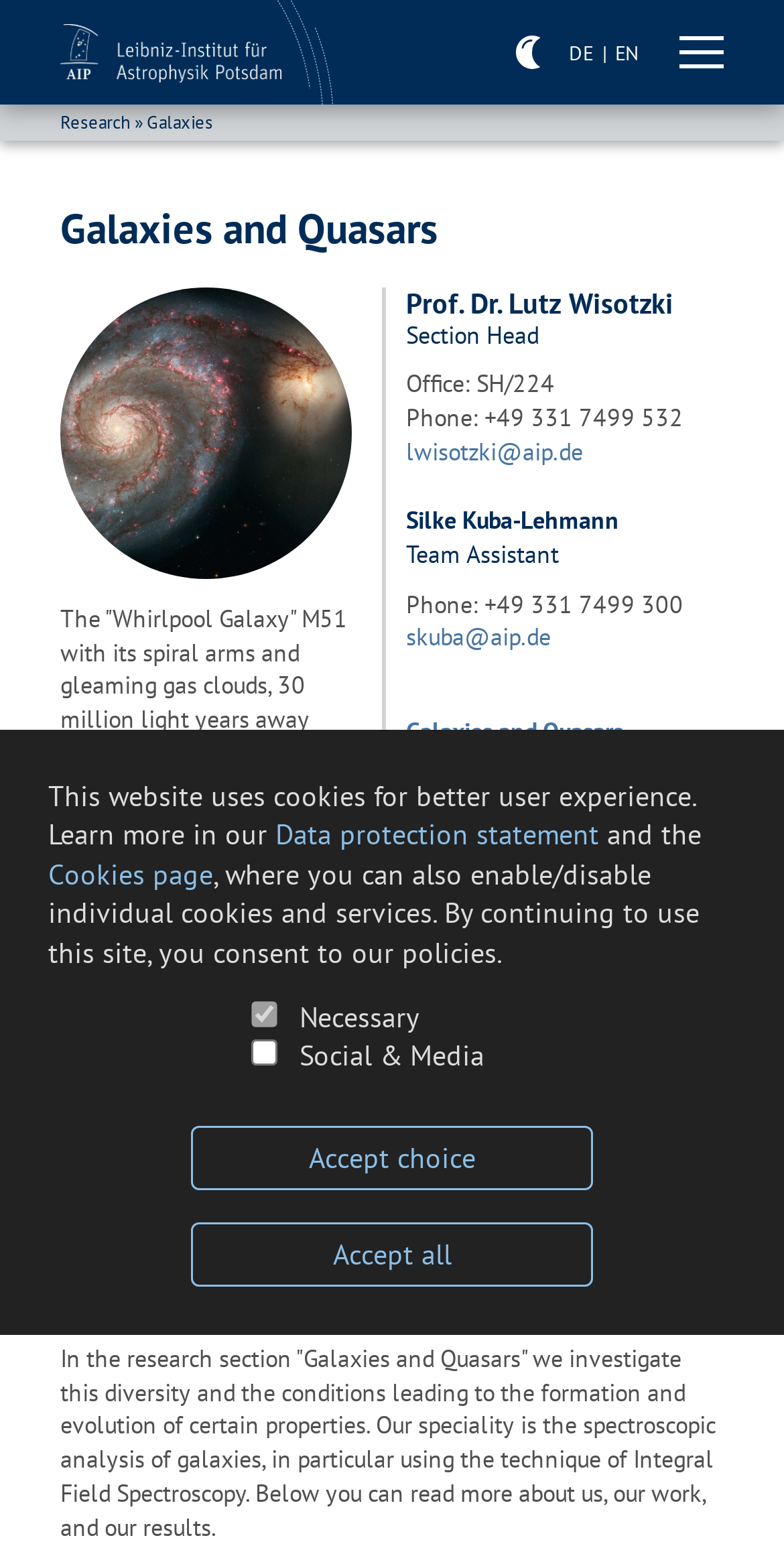Provide a one-word or short-phrase response to the question:
What is the topic of the research project mentioned below the image?

Galaxies and Quasars